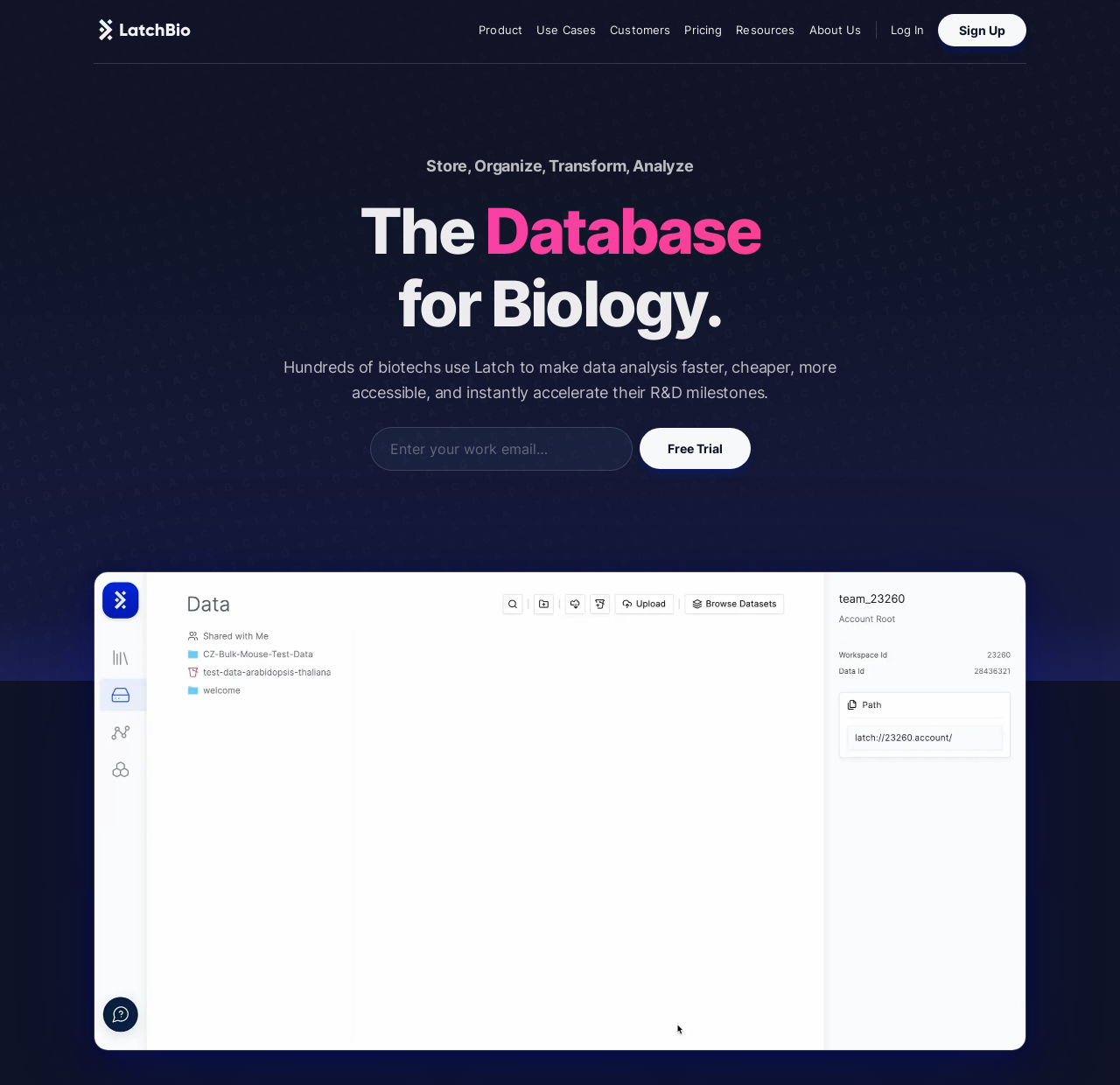What is the content of the static text above the 'Overview' link?
Please provide a comprehensive answer based on the contents of the image.

The static text above the 'Overview' link is 'Product', which is a category or section on the webpage that contains links to 'Overview', 'Latch Data', 'Latch Registry', 'Latch Workflows', and 'Latch Pods'.